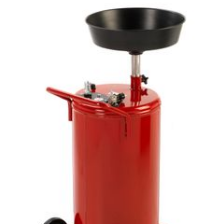Describe every important feature and element in the image comprehensively.

The image depicts a bright red oil drain pan, a common tool used in automotive maintenance and service. The device features a cylindrical body designed to collect used oil from vehicles during routine maintenance tasks such as oil changes. At the top, it has a wide, shallow funnel that facilitates the pouring of the oil into the pan, ensuring efficient collection without spills. The pan is equipped with a handle, making it easy to maneuver and position under vehicles. Its design is functional and practical, reflecting the importance of proper oil disposal in maintaining vehicle health and adhering to environmental regulations. This tool is often utilized in garages and home workshops, underscoring the need for careful management of automotive fluids.